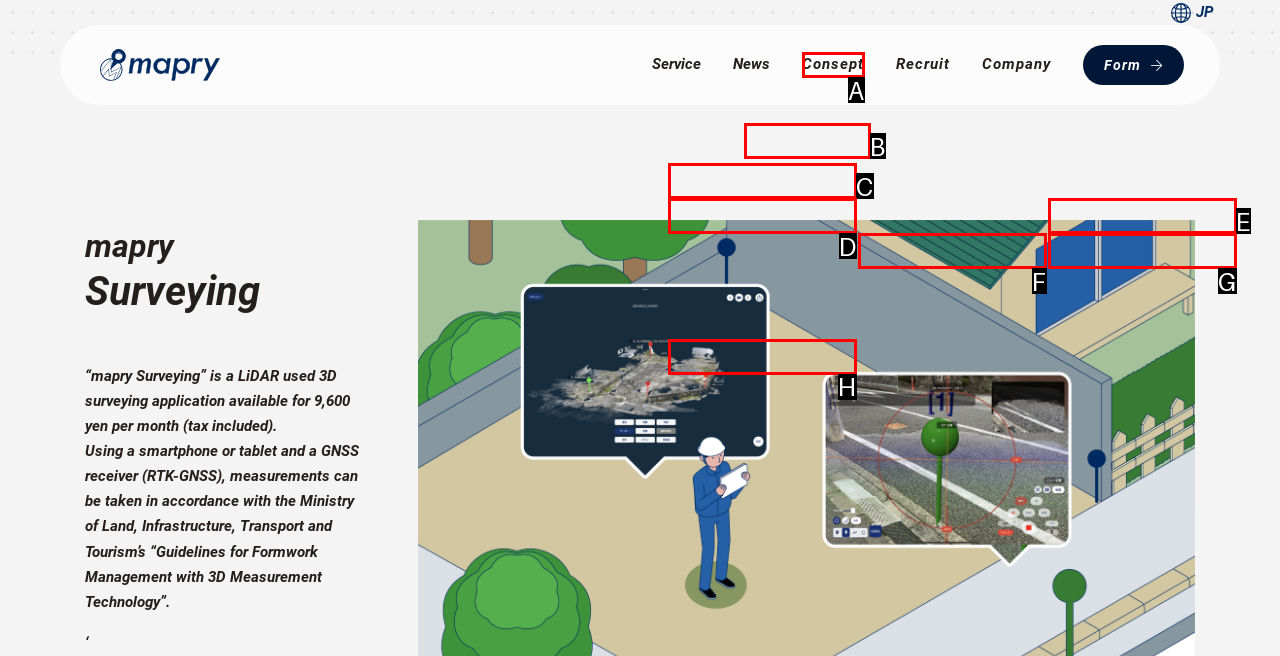Examine the description: Service Release and indicate the best matching option by providing its letter directly from the choices.

B